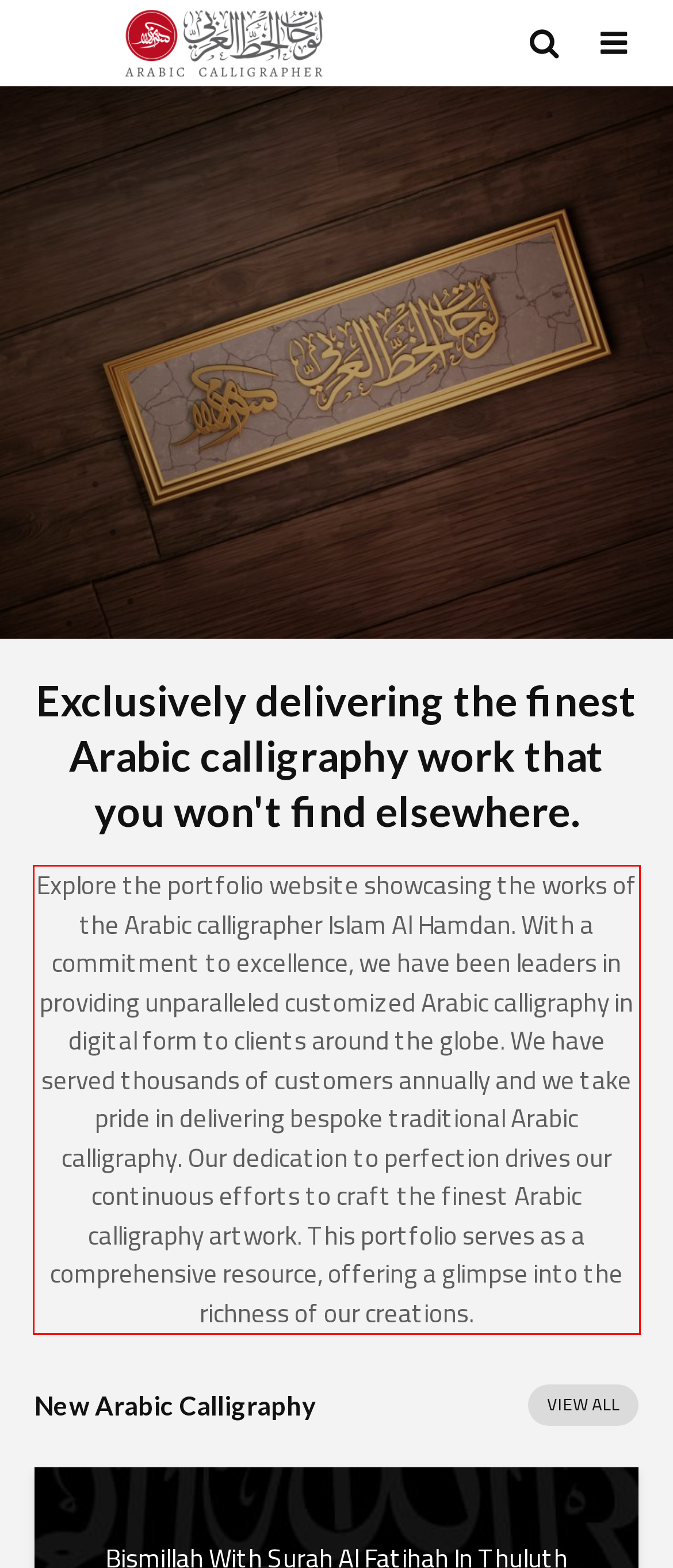You have a screenshot of a webpage where a UI element is enclosed in a red rectangle. Perform OCR to capture the text inside this red rectangle.

Explore the portfolio website showcasing the works of the Arabic calligrapher Islam Al Hamdan. With a commitment to excellence, we have been leaders in providing unparalleled customized Arabic calligraphy in digital form to clients around the globe. We have served thousands of customers annually and we take pride in delivering bespoke traditional Arabic calligraphy. Our dedication to perfection drives our continuous efforts to craft the finest Arabic calligraphy artwork. This portfolio serves as a comprehensive resource, offering a glimpse into the richness of our creations.